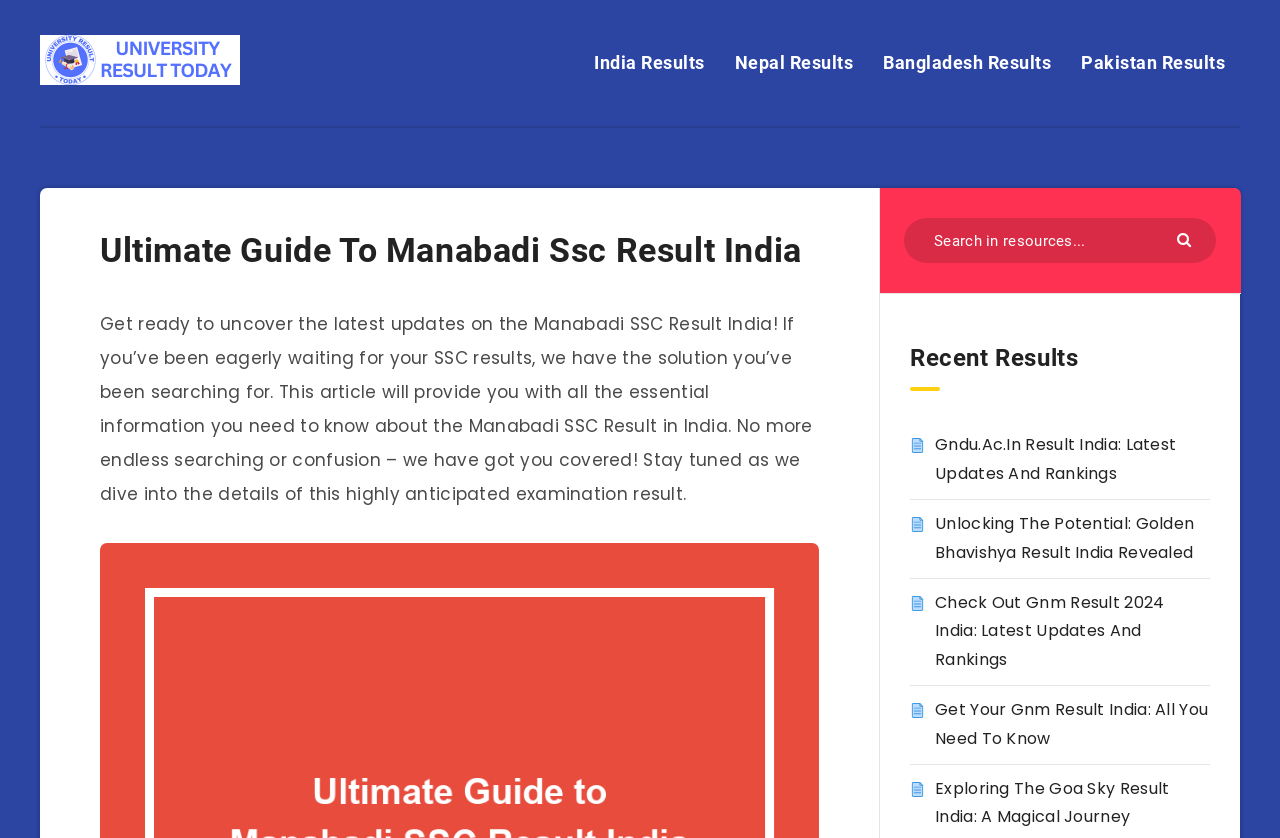Locate the bounding box coordinates for the element described below: "alt="University Result Today"". The coordinates must be four float values between 0 and 1, formatted as [left, top, right, bottom].

[0.031, 0.042, 0.188, 0.101]